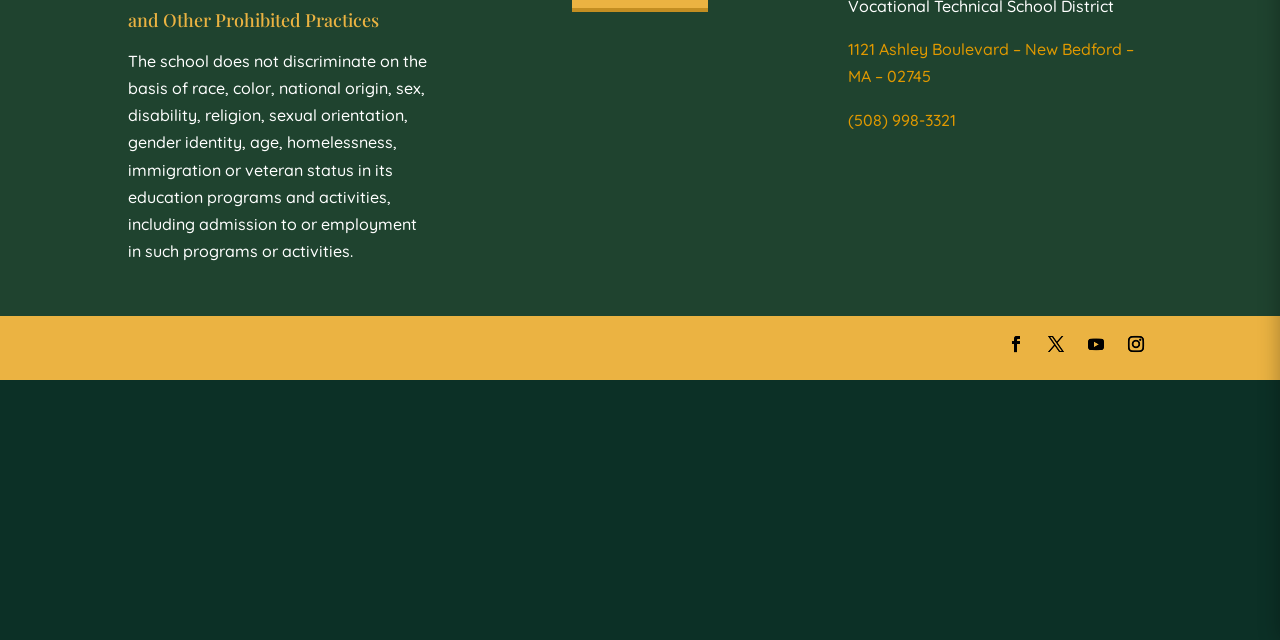Given the element description: "(508) 998-3321", predict the bounding box coordinates of this UI element. The coordinates must be four float numbers between 0 and 1, given as [left, top, right, bottom].

[0.663, 0.171, 0.747, 0.202]